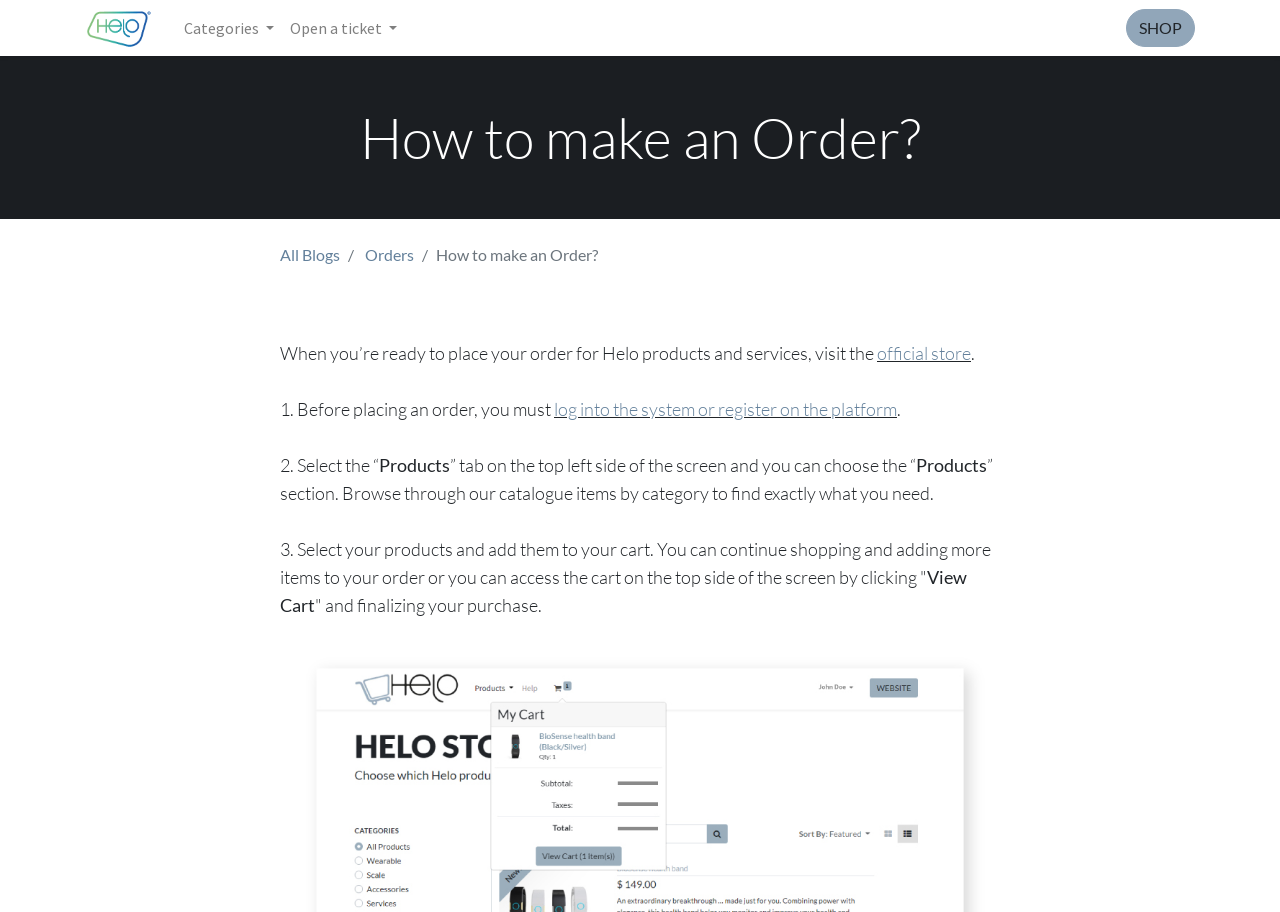What can be found in the 'Products' tab?
Could you please answer the question thoroughly and with as much detail as possible?

According to the instructions on the webpage, the 'Products' tab is where you can find catalogue items by category, as stated in the text 'Browse through our catalogue items by category to find exactly what you need'.